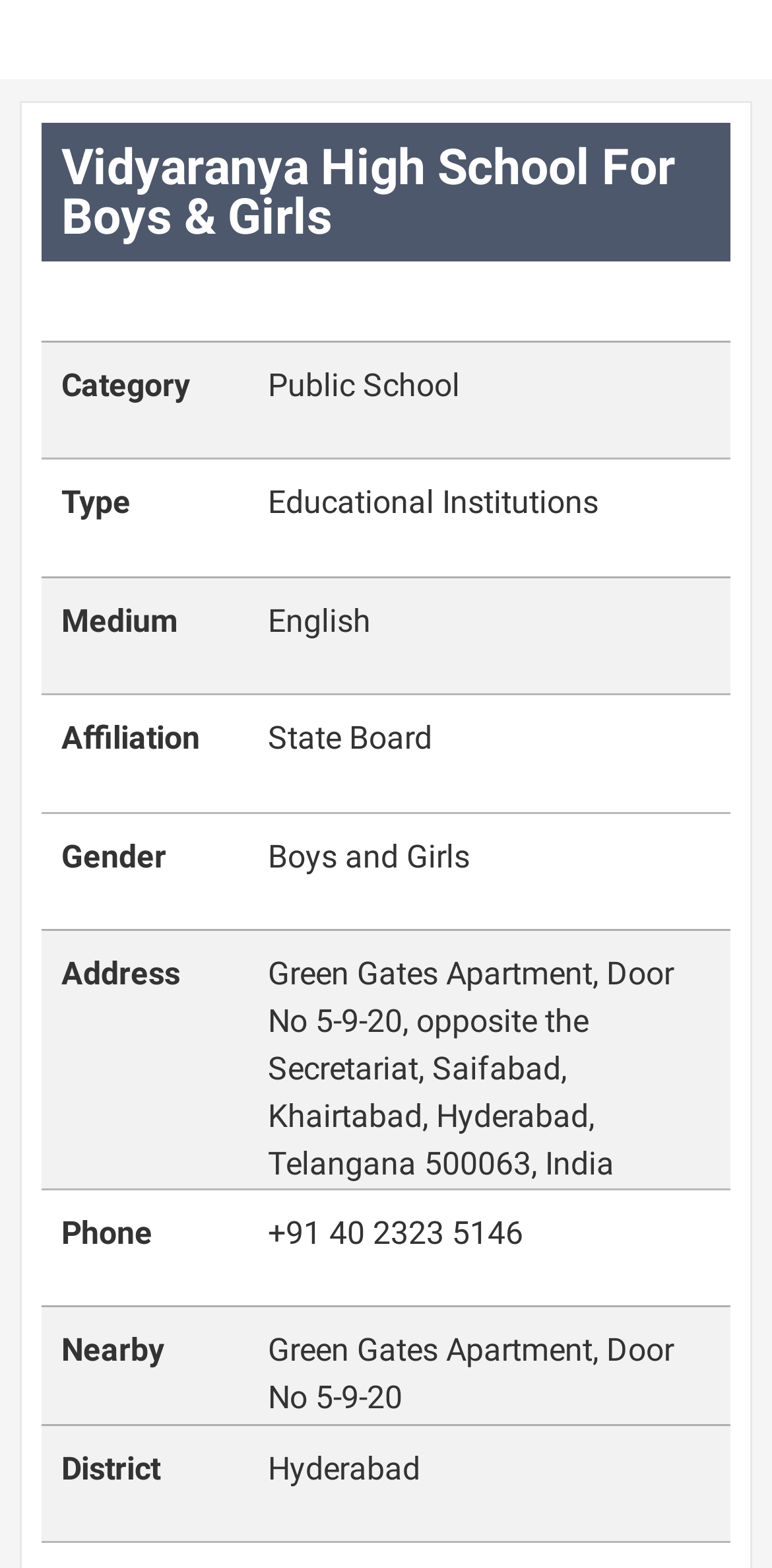Please provide a detailed answer to the question below by examining the image:
What is the district where Vidyaranya High School is located?

Based on the webpage, I found the location details of the school, and under the 'District' category, it is mentioned as 'Hyderabad'.